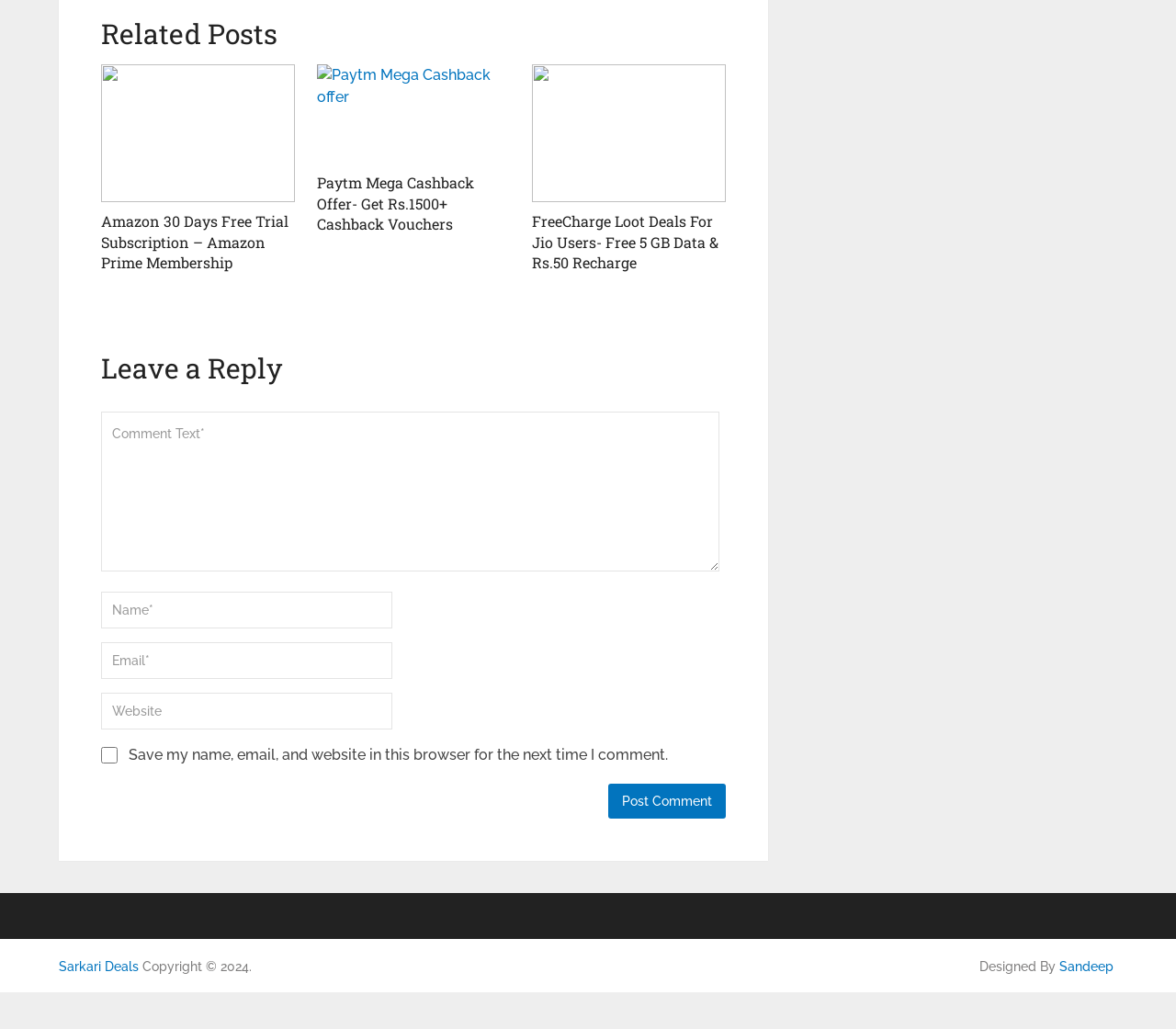What is the designer of the website?
Kindly answer the question with as much detail as you can.

The designer of the website is Sandeep, which is mentioned at the bottom of the webpage in the footer section.